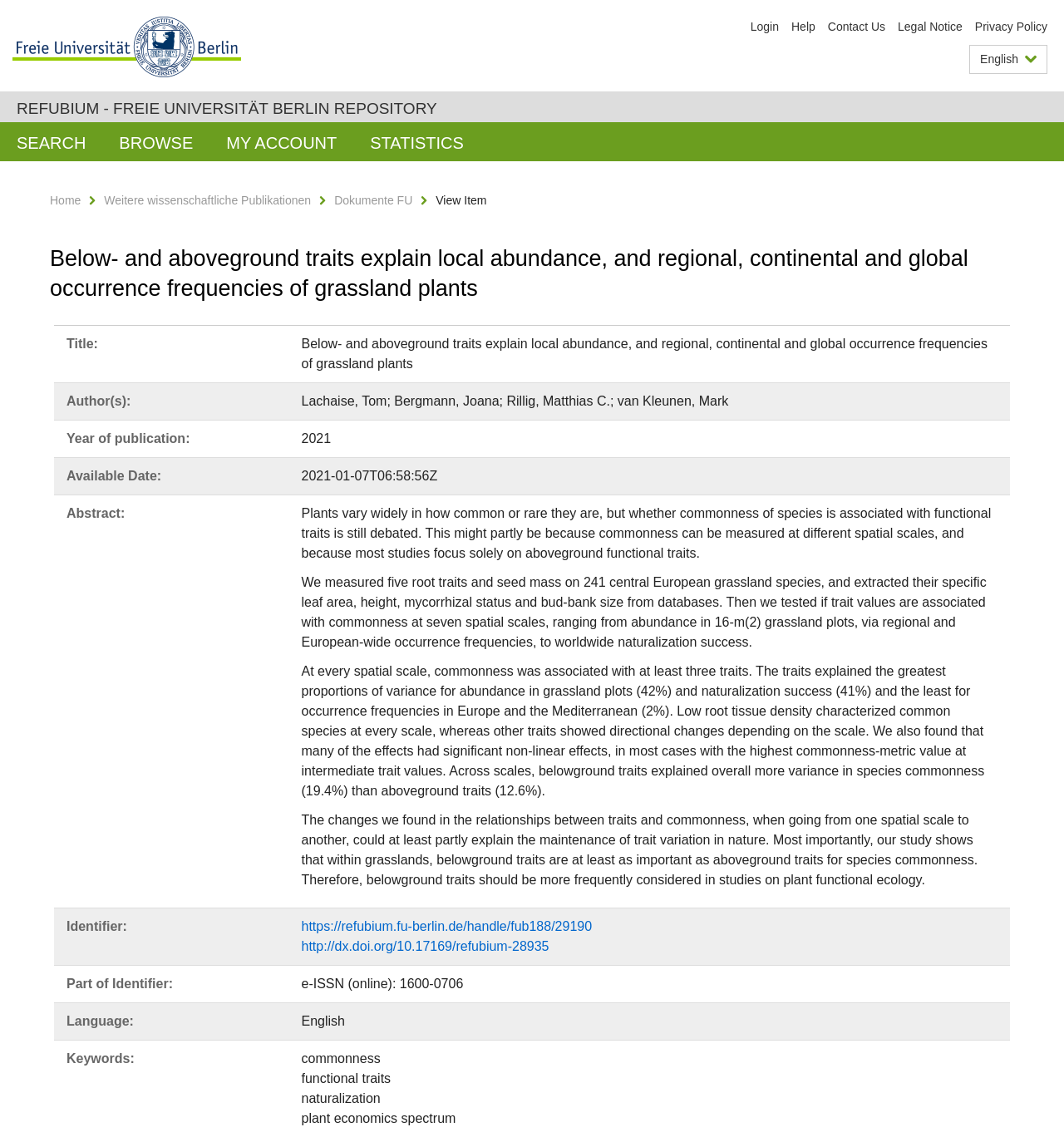Specify the bounding box coordinates of the area to click in order to execute this command: 'View the item with the identifier 'https://refubium.fu-berlin.de/handle/fub188/29190''. The coordinates should consist of four float numbers ranging from 0 to 1, and should be formatted as [left, top, right, bottom].

[0.283, 0.812, 0.556, 0.825]